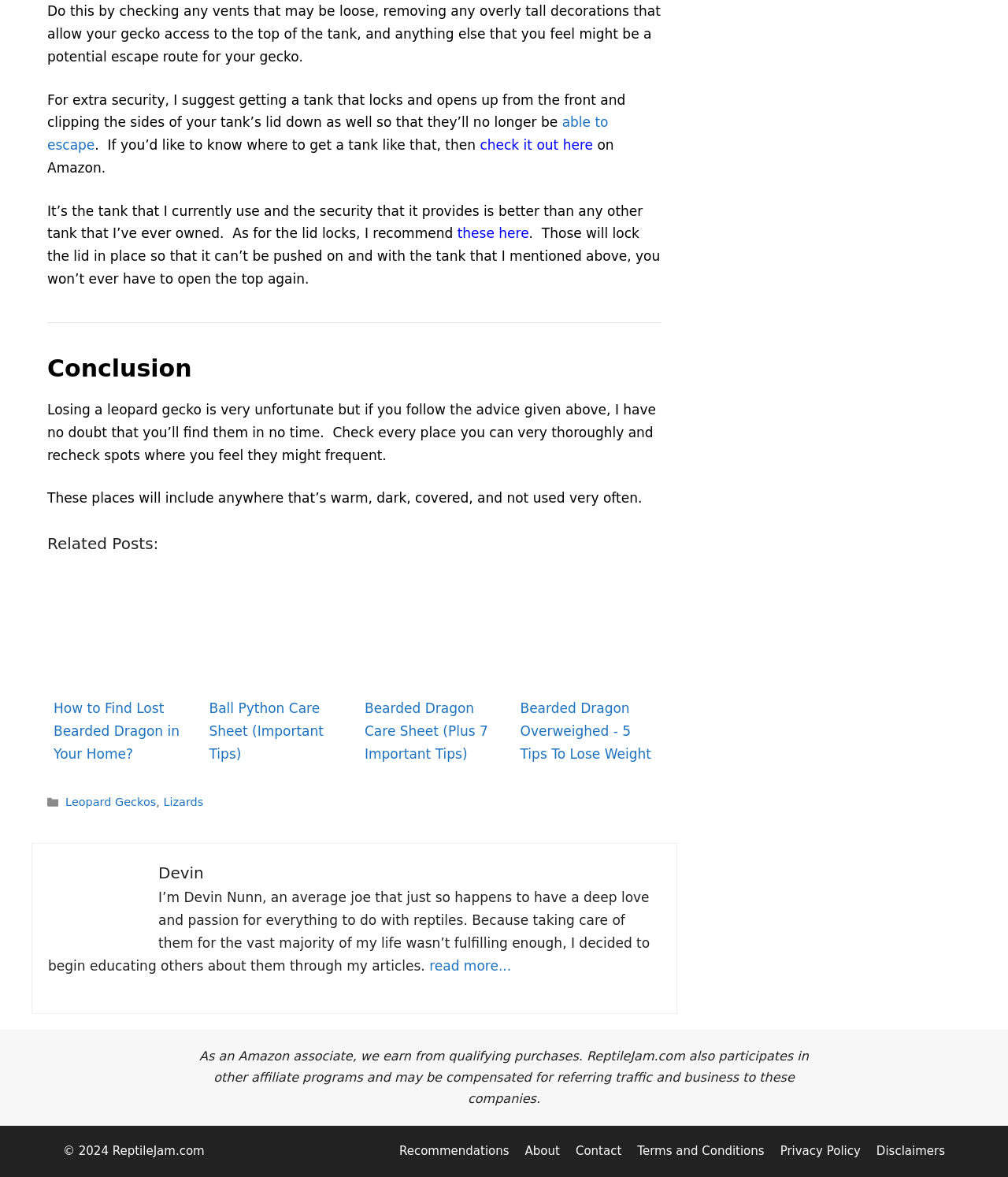Highlight the bounding box coordinates of the element you need to click to perform the following instruction: "go to Recommendations."

[0.396, 0.972, 0.505, 0.984]